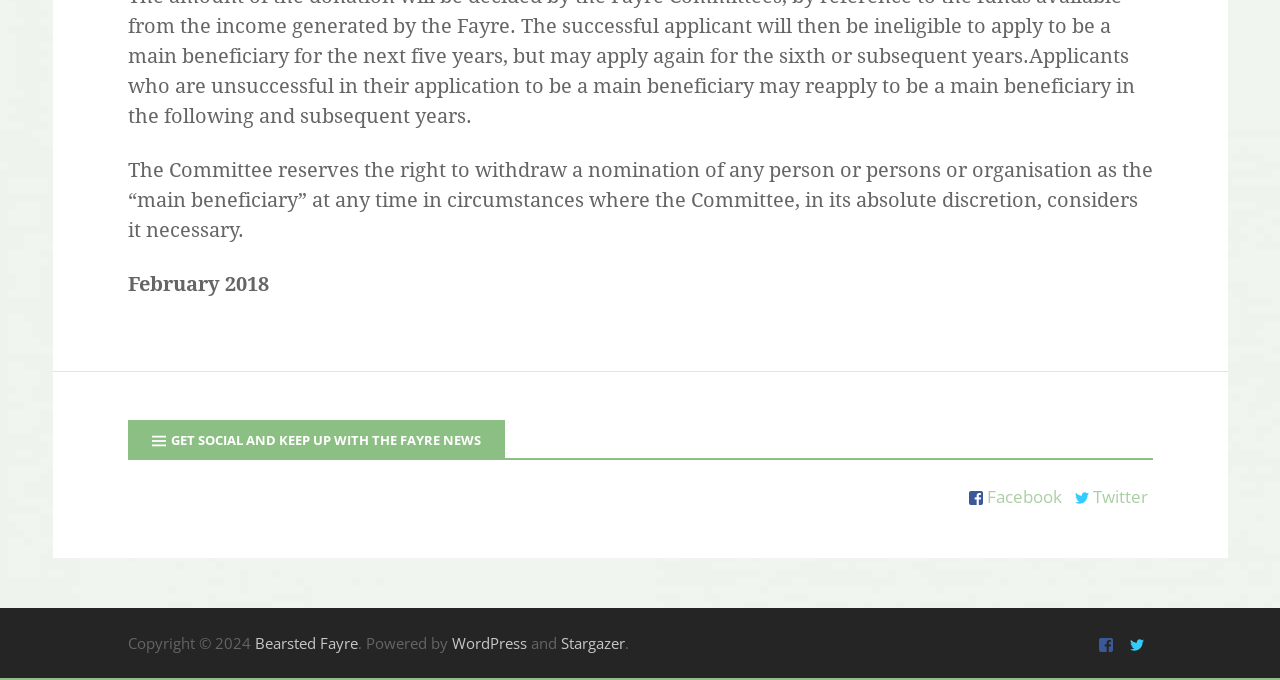Provide the bounding box coordinates of the HTML element described as: "Bearsted Fayre". The bounding box coordinates should be four float numbers between 0 and 1, i.e., [left, top, right, bottom].

[0.199, 0.93, 0.279, 0.96]